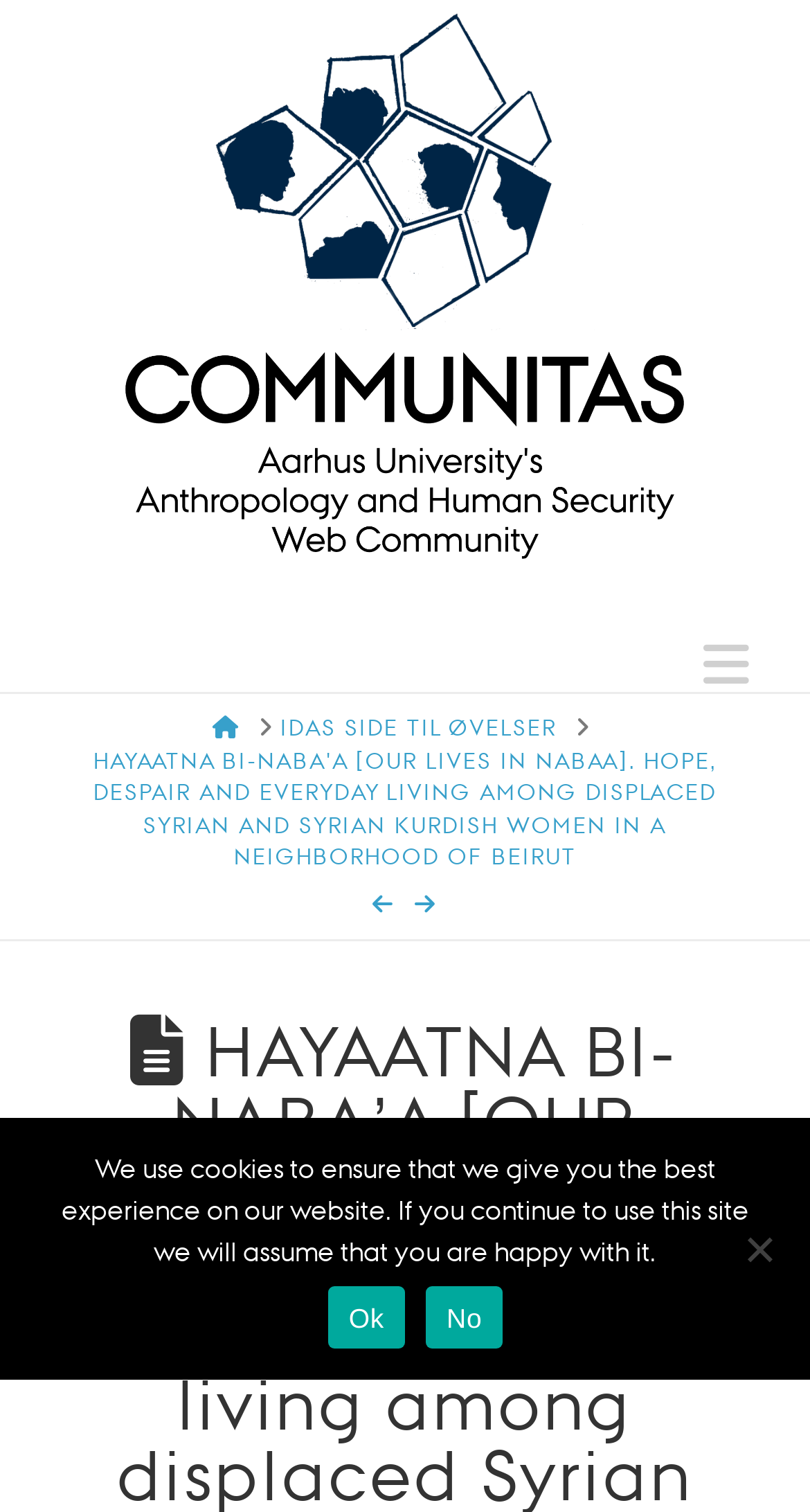Using the format (top-left x, top-left y, bottom-right x, bottom-right y), and given the element description, identify the bounding box coordinates within the screenshot: Home

[0.262, 0.472, 0.296, 0.493]